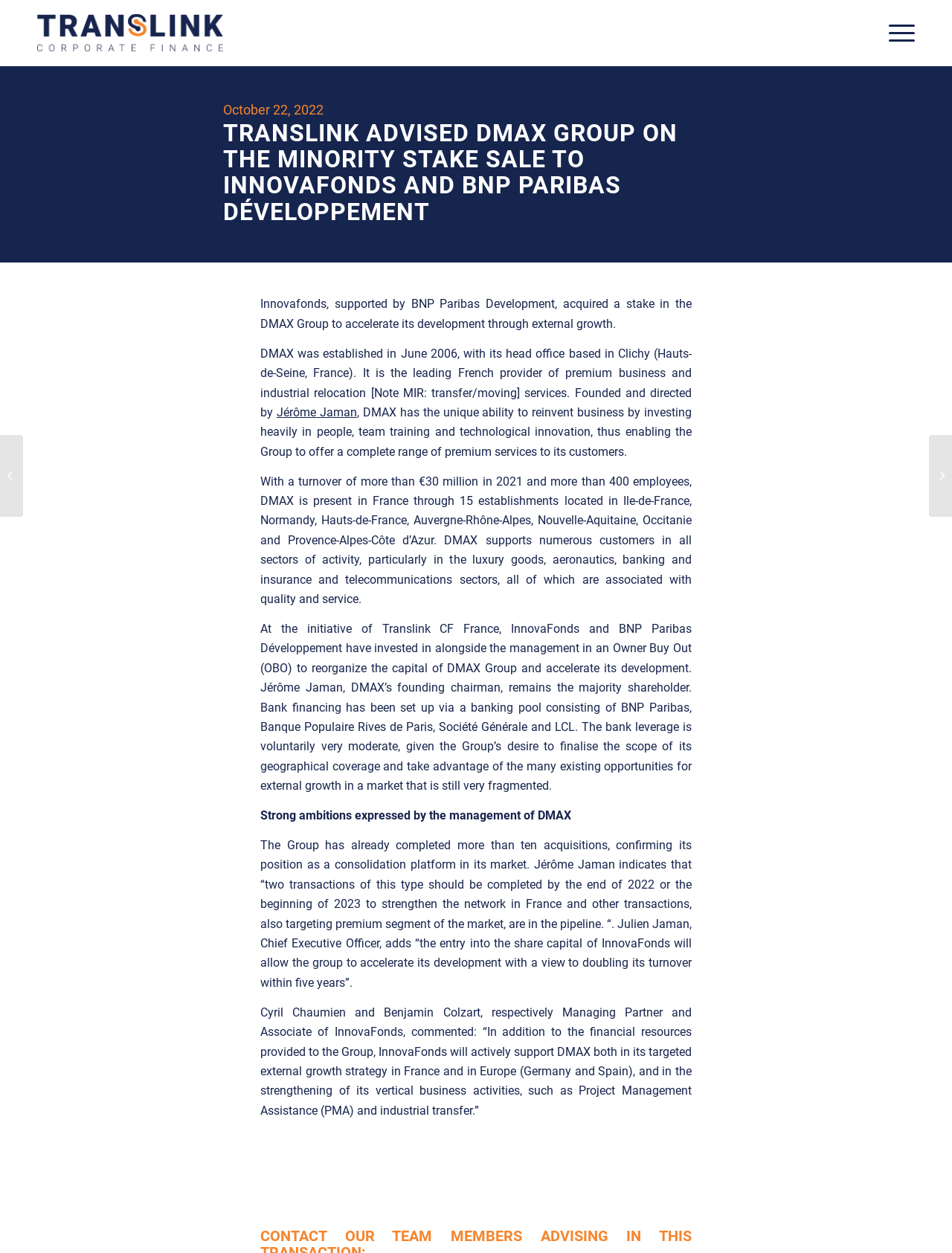Determine the main heading of the webpage and generate its text.

TRANSLINK ADVISED DMAX GROUP ON THE MINORITY STAKE SALE TO INNOVAFONDS AND BNP PARIBAS DÉVELOPPEMENT